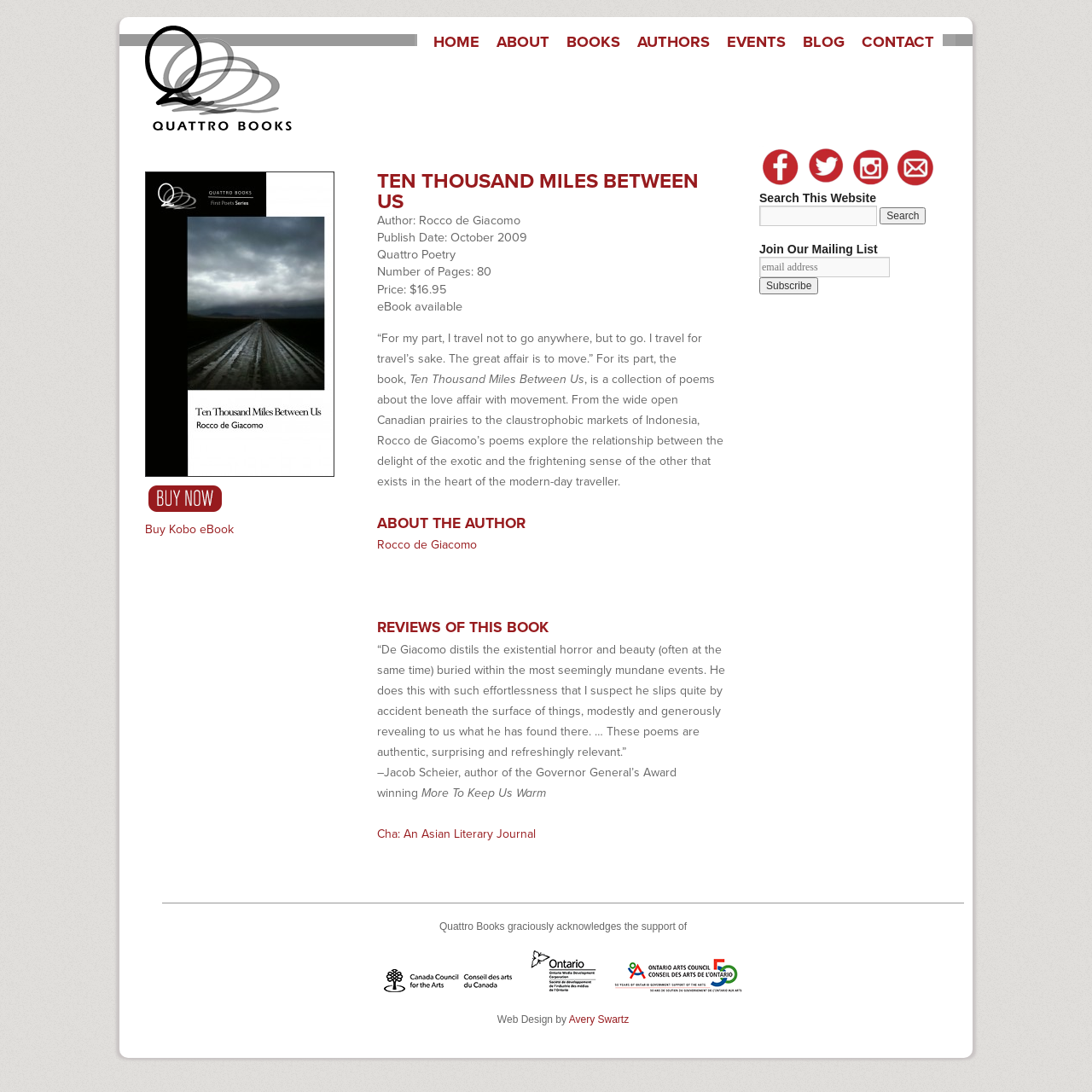Please identify the bounding box coordinates of the region to click in order to complete the task: "Click the 'HOME' link". The coordinates must be four float numbers between 0 and 1, specified as [left, top, right, bottom].

[0.389, 0.023, 0.447, 0.053]